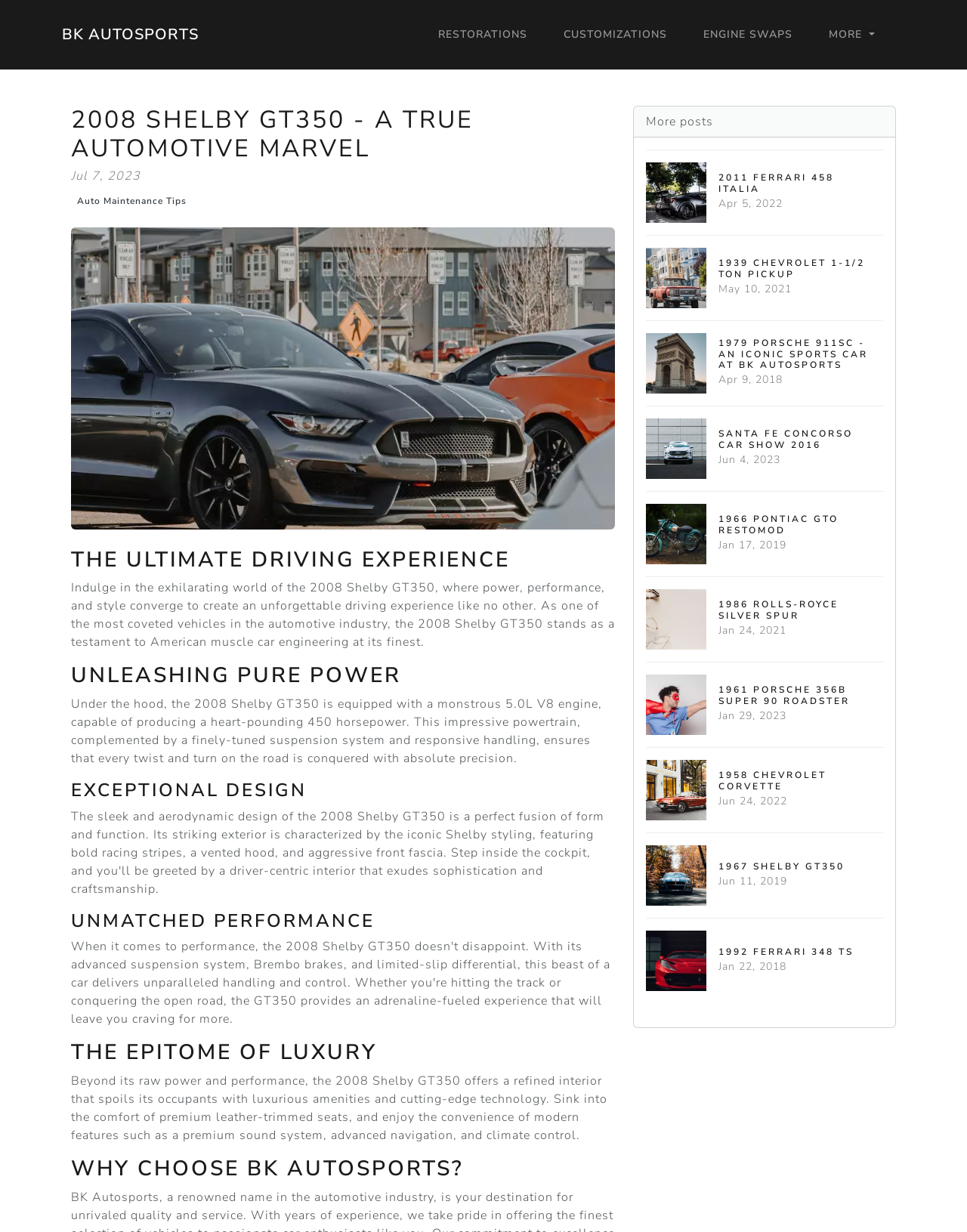Show the bounding box coordinates for the HTML element as described: "Engine Swaps".

[0.721, 0.015, 0.826, 0.042]